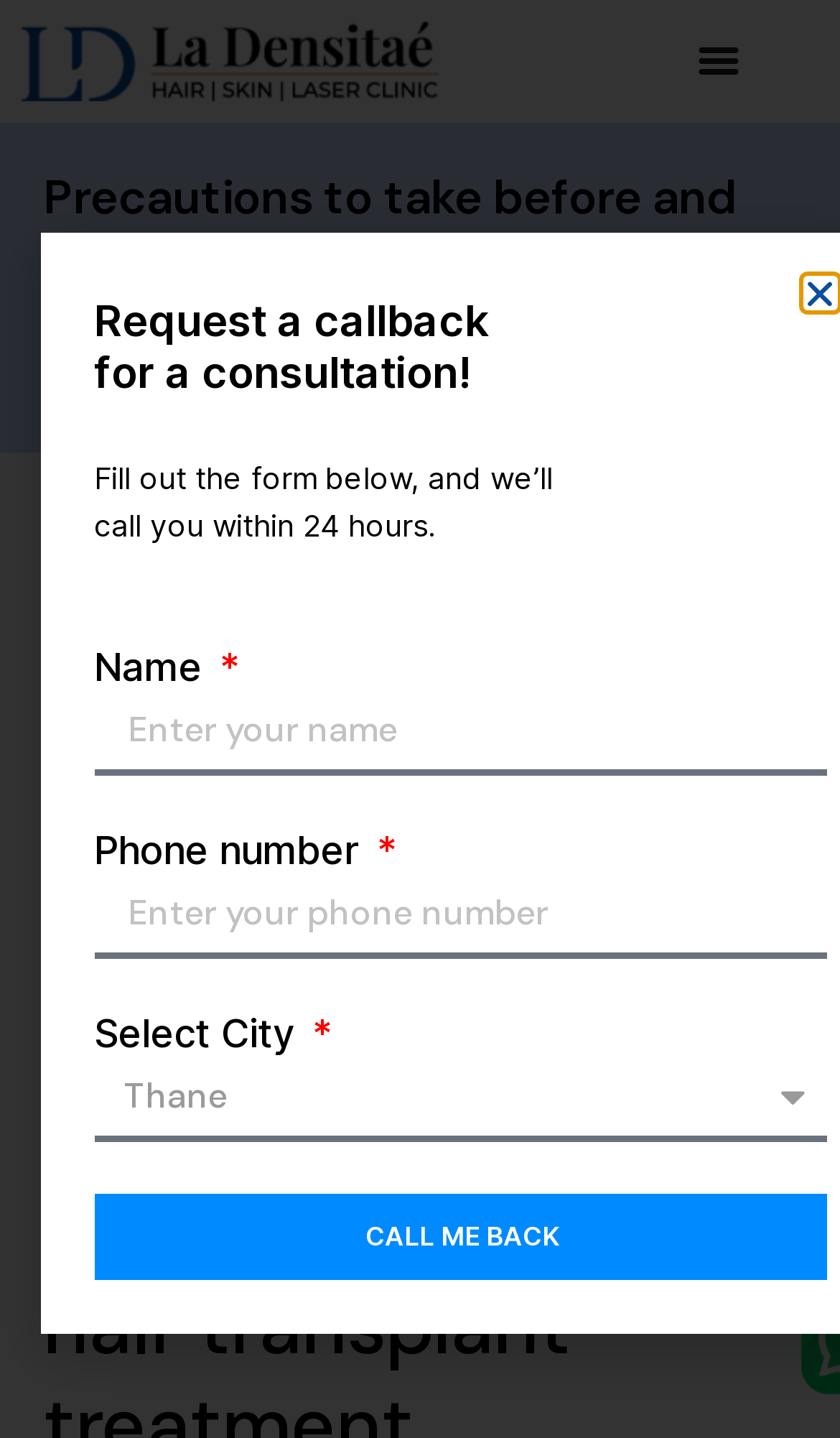Explain the contents of the webpage comprehensively.

The webpage appears to be about hair transplantation, specifically discussing precautions to take before and after the procedure. At the top left of the page, there is a link with no text, followed by a navigation menu labeled "Menu" with a toggle button. 

Below the navigation menu, there is a heading that reads "Precautions to take before and after a hair transplant treatment". To the right of this heading, there is a link labeled "Home" and a static text element containing a greater-than symbol. 

On the top right side of the page, there is a button labeled "Close". Below the heading, there are two more headings, one requesting a callback for a consultation and another instructing the user to fill out a form to receive a call within 24 hours.

Under these headings, there is a form with several input fields, including text boxes for entering a name and phone number, and a combo box for selecting a city. Each of these fields has a corresponding static text label. The form also includes a button labeled "CALL ME BACK" at the bottom.